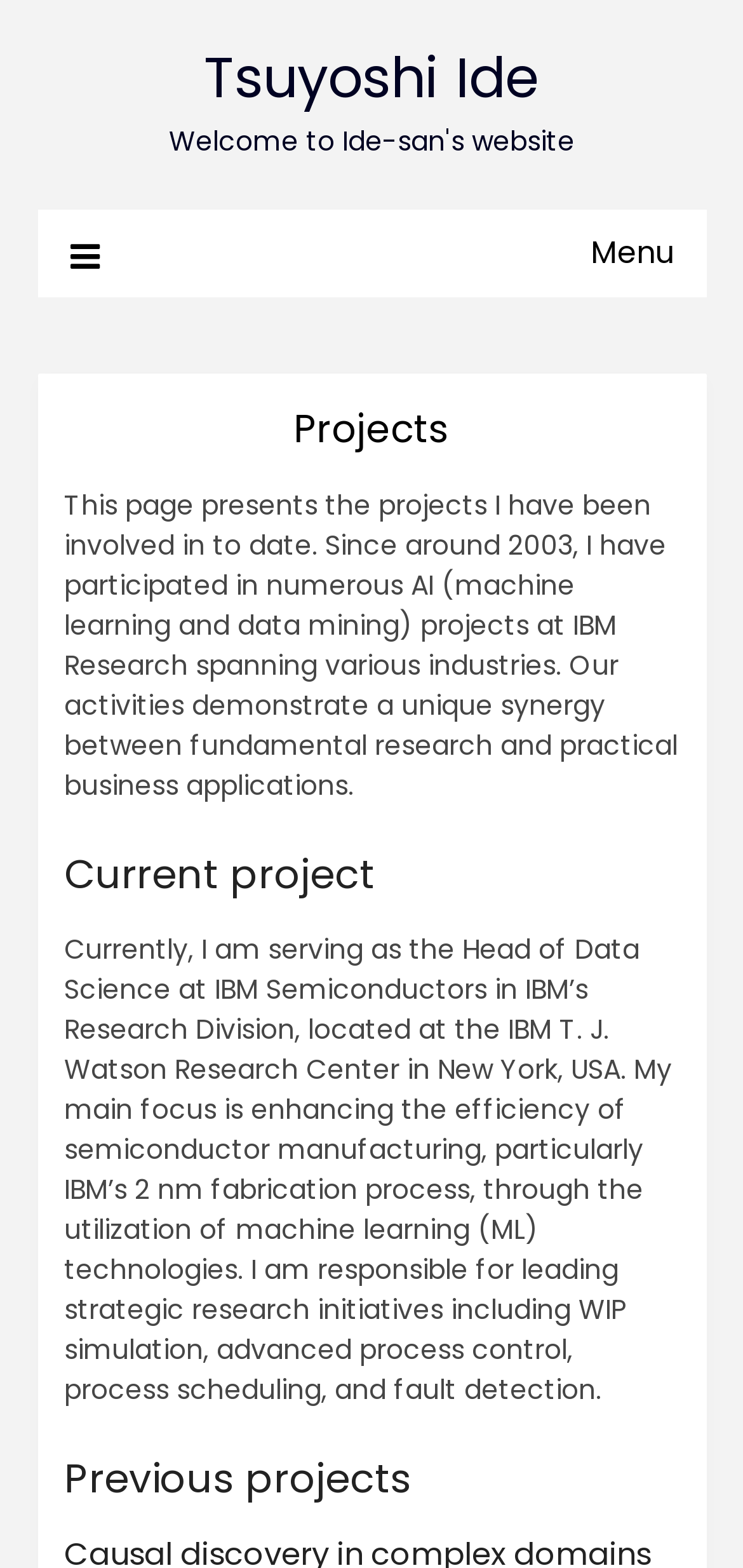Based on the image, provide a detailed and complete answer to the question: 
What is the location of the IBM T. J. Watson Research Center?

The location of the IBM T. J. Watson Research Center is obtained from the static text element under the 'Current project' heading, which mentions the center's location in New York, USA.